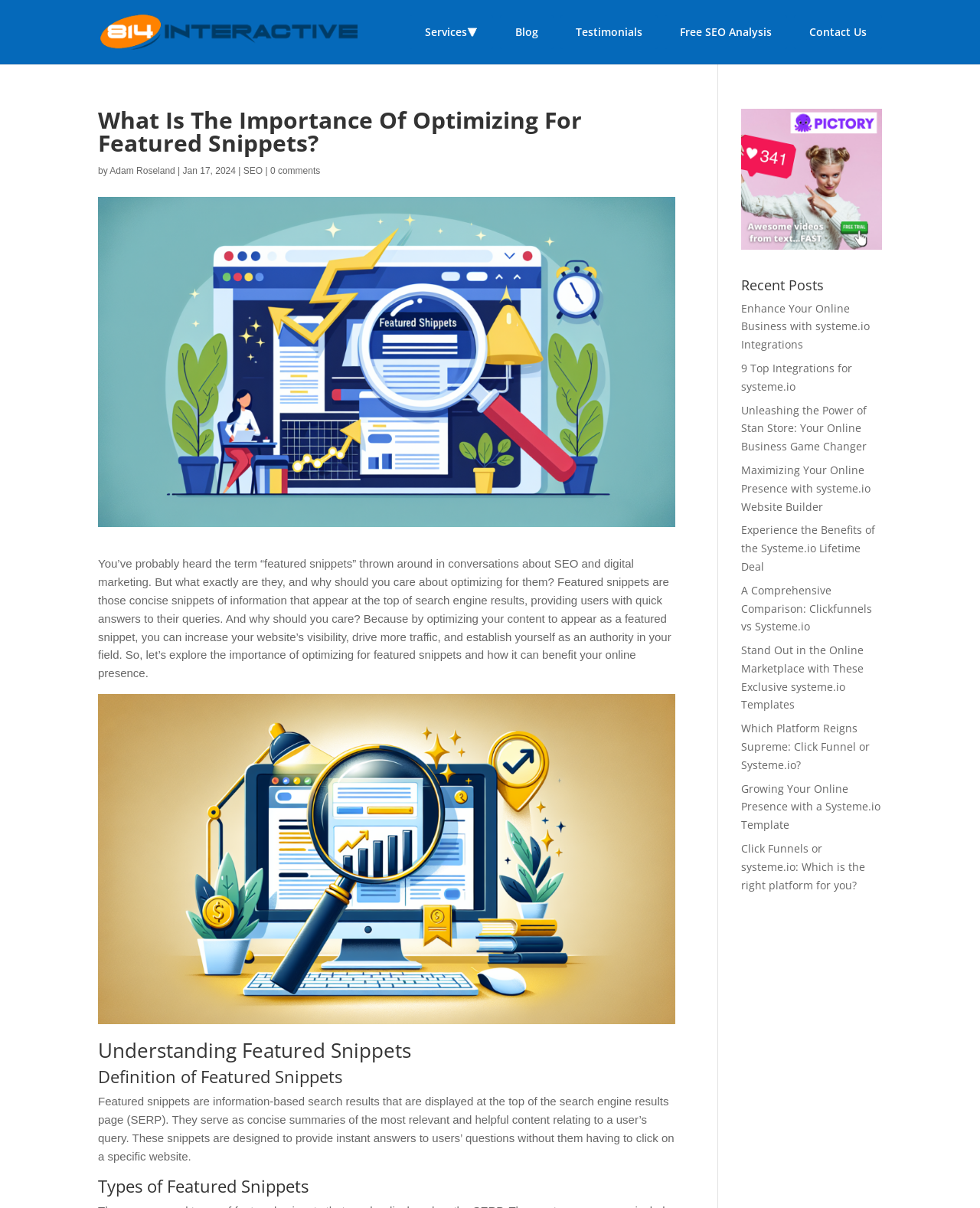Provide the bounding box coordinates for the UI element that is described by this text: "9 Top Integrations for systeme.io". The coordinates should be in the form of four float numbers between 0 and 1: [left, top, right, bottom].

[0.756, 0.299, 0.87, 0.326]